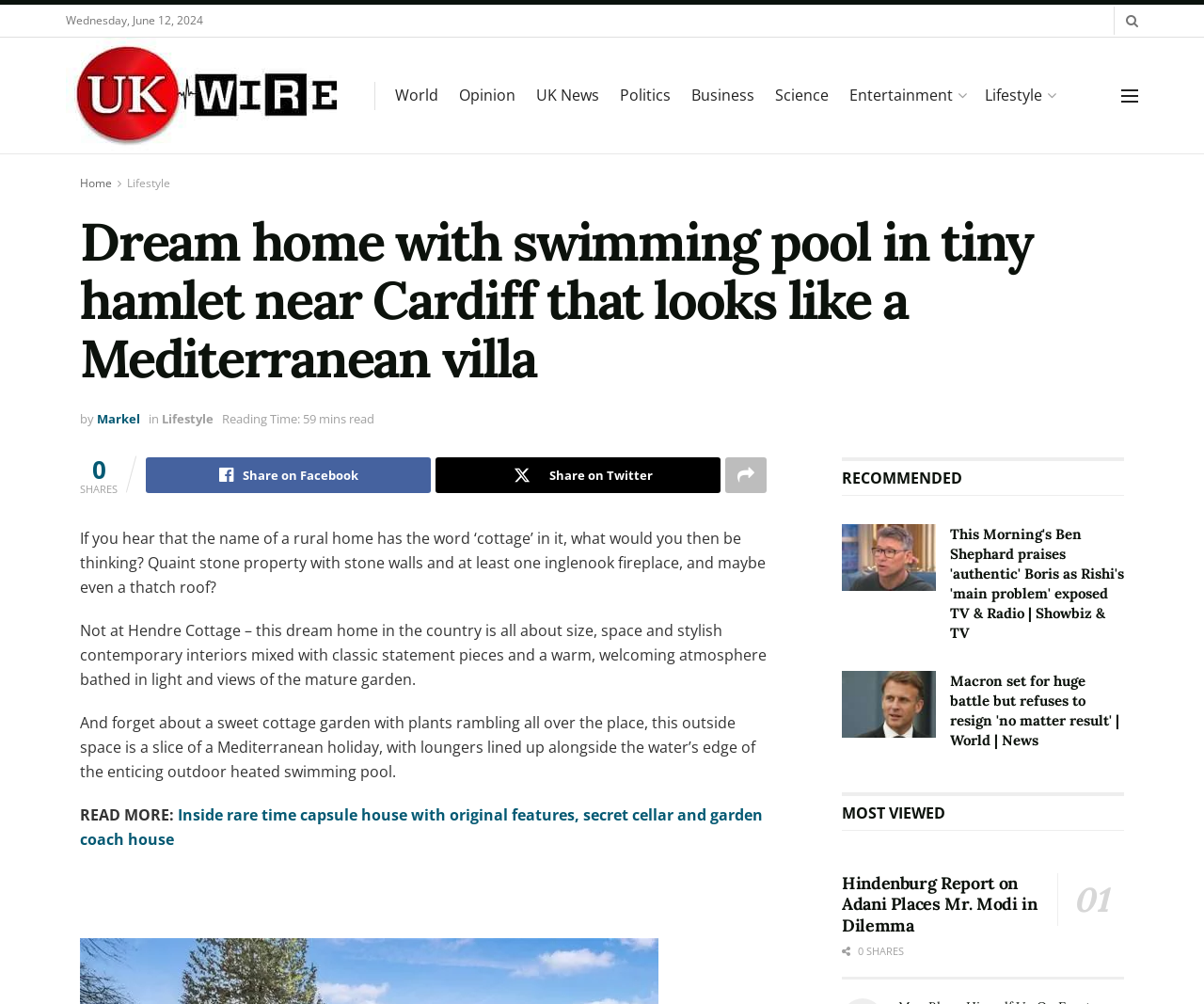Identify the bounding box of the HTML element described here: "Share 0". Provide the coordinates as four float numbers between 0 and 1: [left, top, right, bottom].

[0.699, 0.961, 0.745, 0.996]